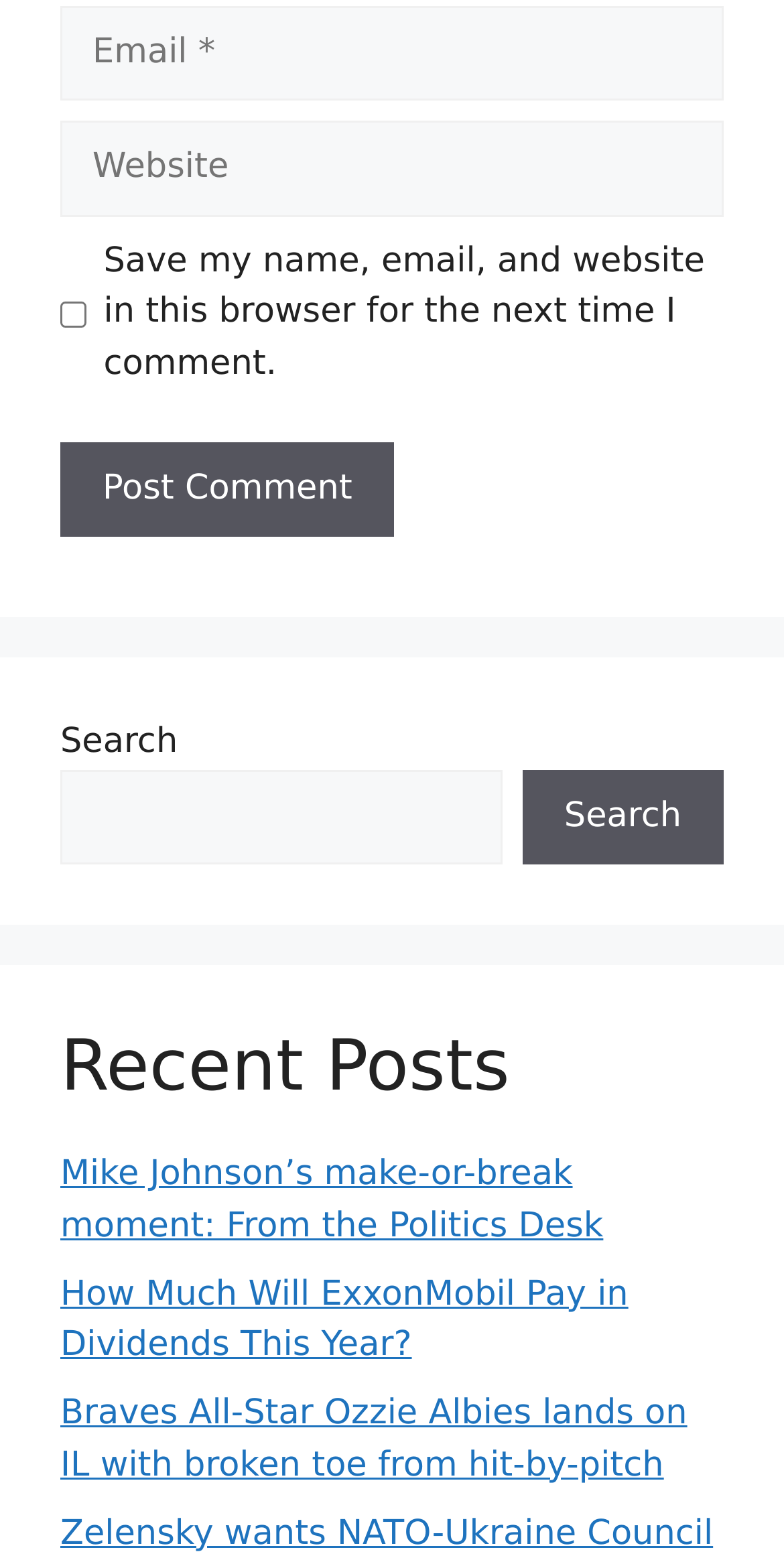From the element description name="submit" value="Post Comment", predict the bounding box coordinates of the UI element. The coordinates must be specified in the format (top-left x, top-left y, bottom-right x, bottom-right y) and should be within the 0 to 1 range.

[0.077, 0.284, 0.503, 0.345]